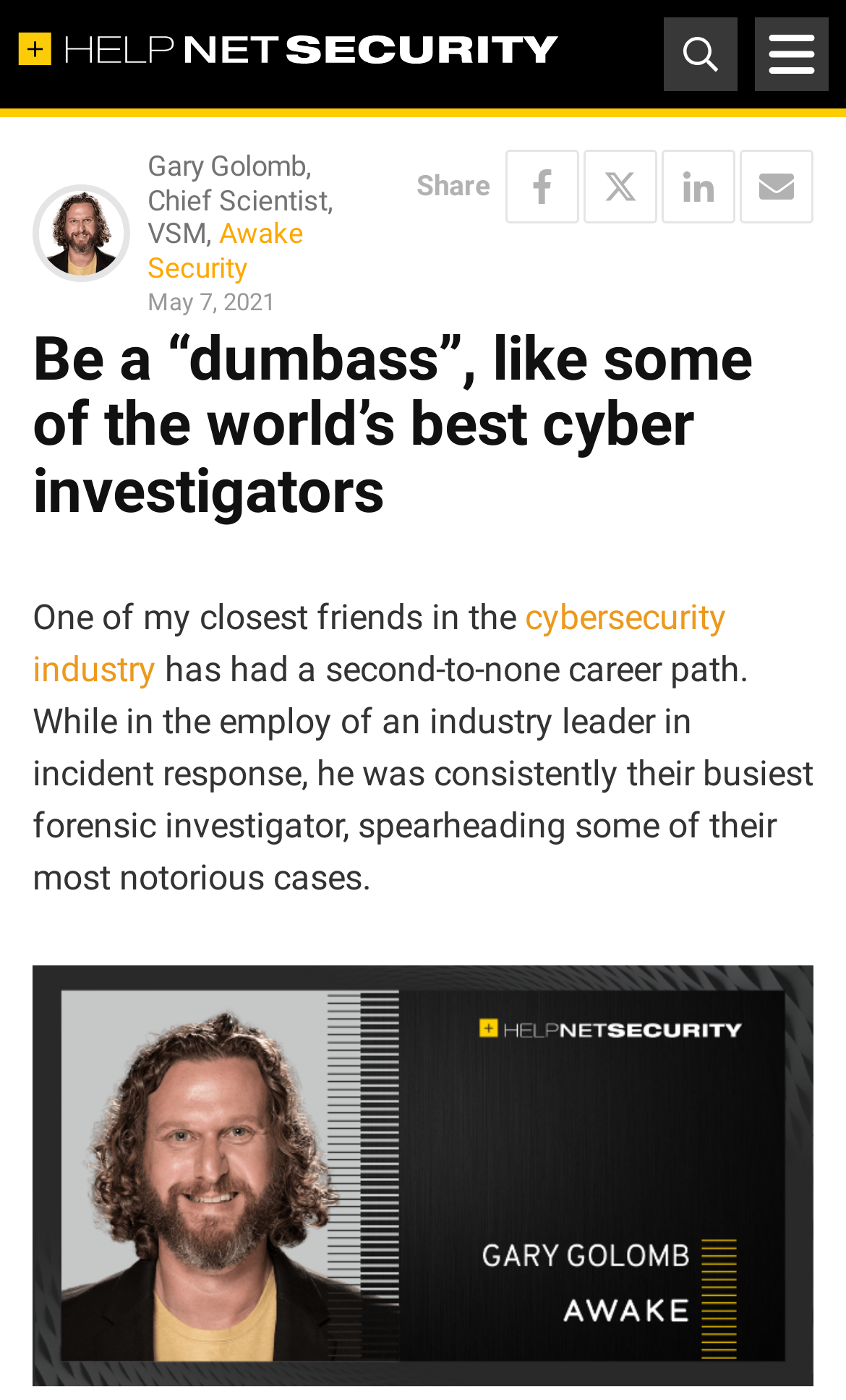Respond with a single word or phrase for the following question: 
Who is the author of the article?

Gary Golomb